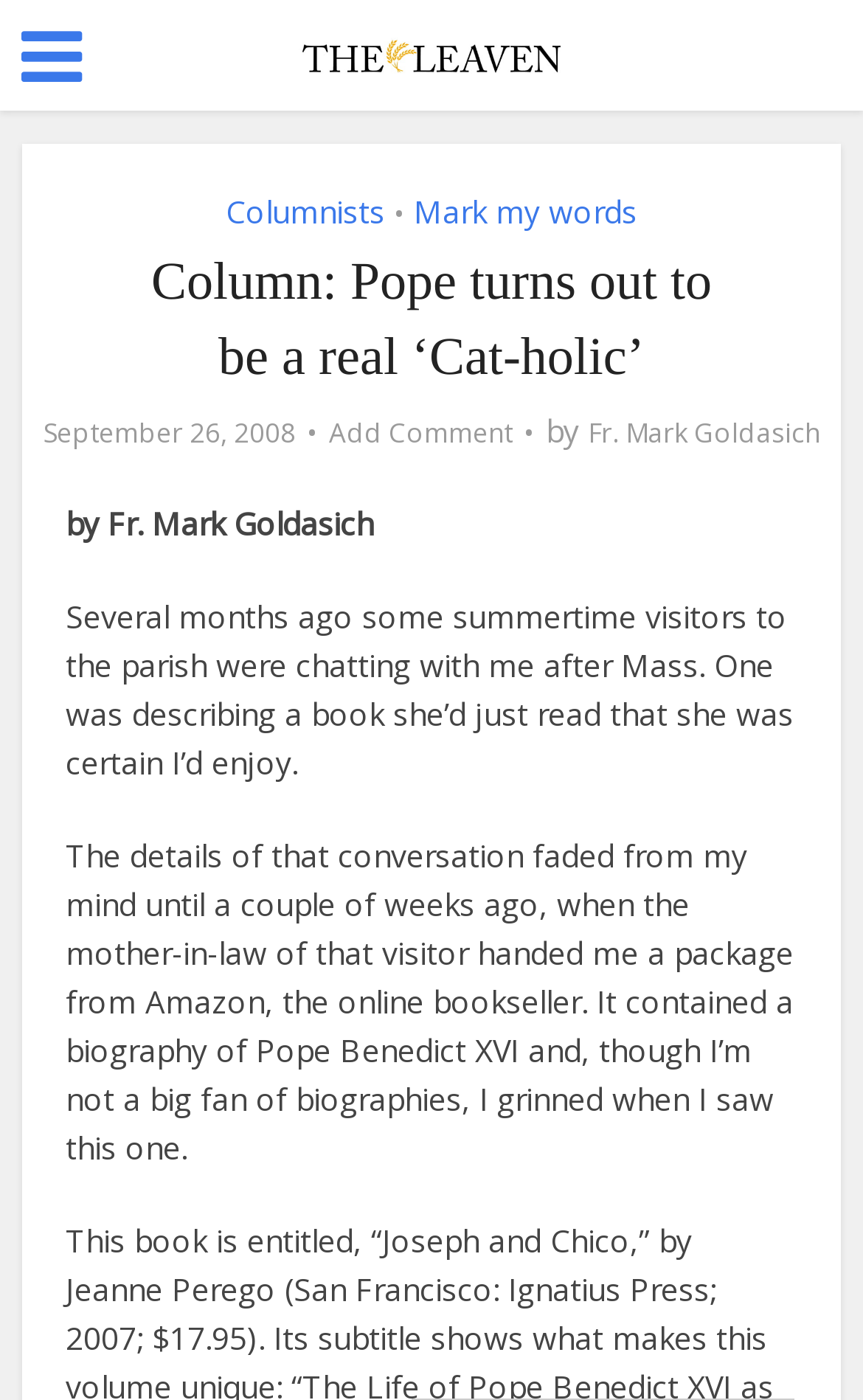What is the name of the newspaper?
Use the image to answer the question with a single word or phrase.

The Leaven Catholic Newspaper